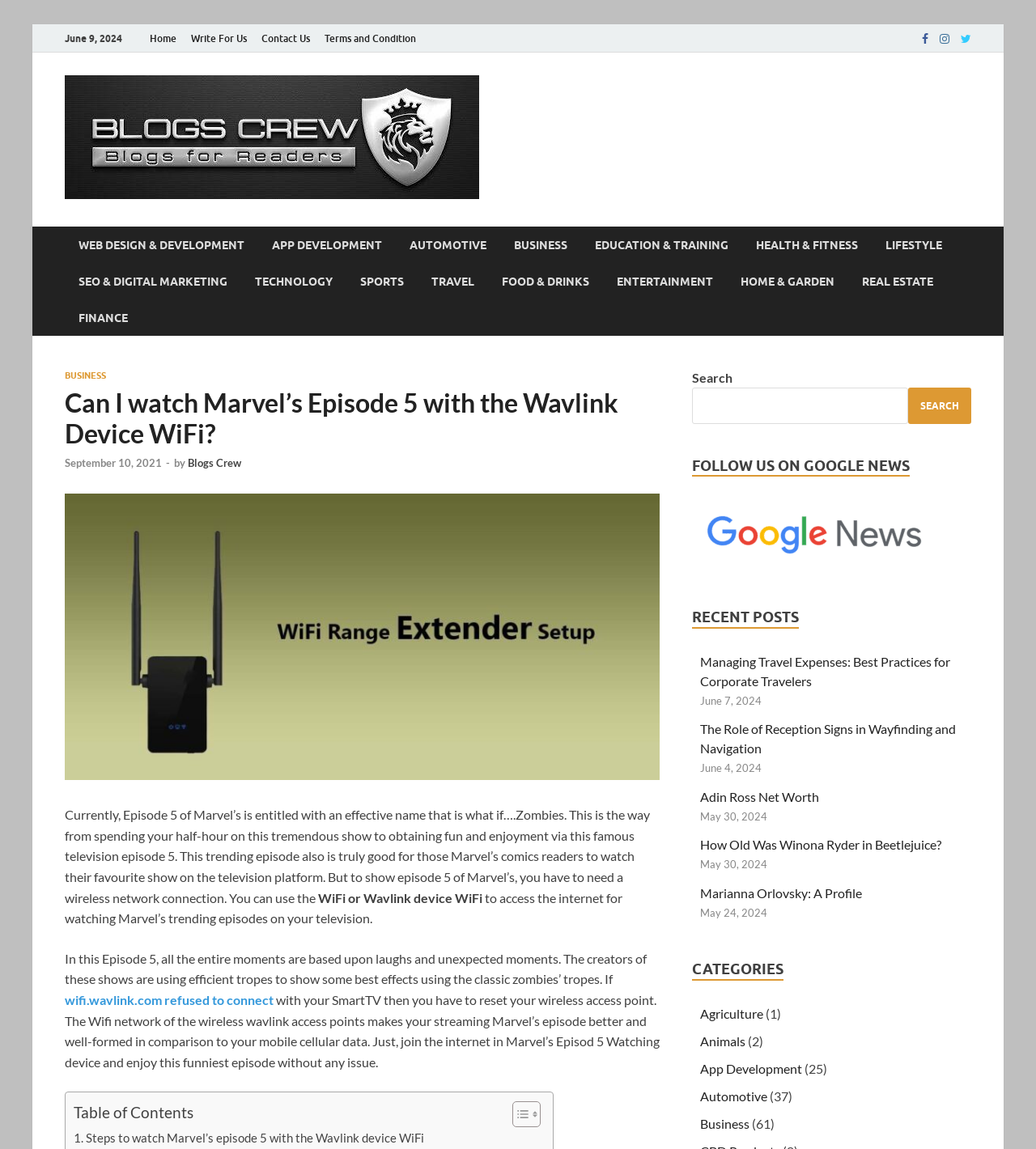Please identify the bounding box coordinates of the clickable region that I should interact with to perform the following instruction: "Click on the 'Write For Us' link". The coordinates should be expressed as four float numbers between 0 and 1, i.e., [left, top, right, bottom].

[0.177, 0.021, 0.245, 0.046]